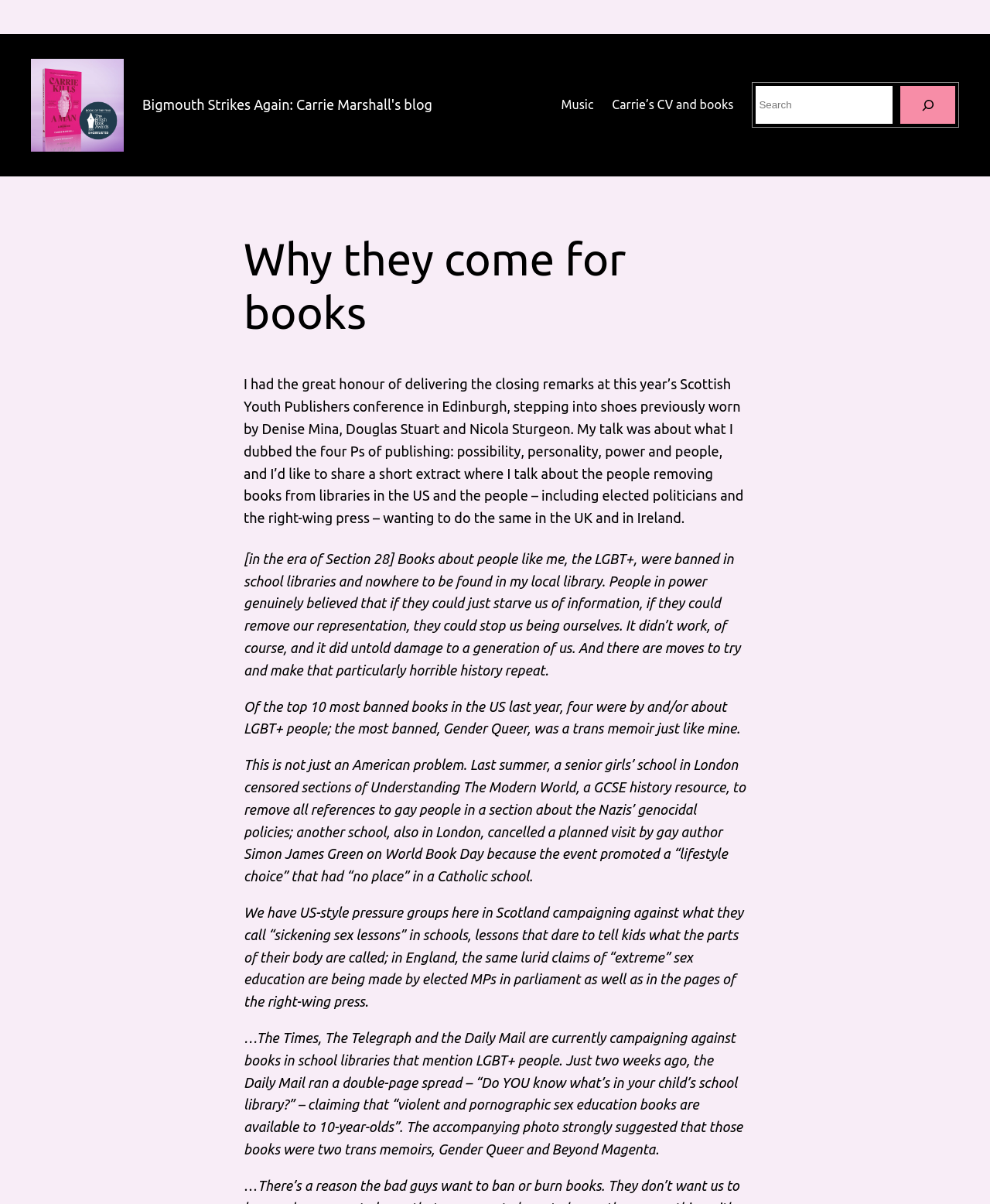Illustrate the webpage's structure and main components comprehensively.

The webpage appears to be a blog post titled "Why they come for books" by Carrie Marshall. At the top, there is a link and an image with the title "Bigmouth Strikes Again: Carrie Marshall's blog". Below this, there is a heading with the same title. 

On the left side, there is a navigation menu with links to "Music" and "Carrie's CV and books". On the right side, there is a search bar with a search button and a magnifying glass icon. 

The main content of the blog post starts with a heading "Why they come for books" followed by a long paragraph of text. The text discusses the author's experience speaking at a conference and their talk about the importance of books and representation, particularly for the LGBT+ community. The author shares a personal anecdote about growing up during the era of Section 28, when books about LGBT+ people were banned in school libraries. 

The text then goes on to discuss the current trend of book banning in the US and the UK, citing examples of banned books and censorship in schools. The author mentions specific instances of censorship, including a school in London that removed references to gay people from a history textbook and another school that cancelled a visit by a gay author. The text also mentions pressure groups and media outlets that are campaigning against certain books and sex education in schools.